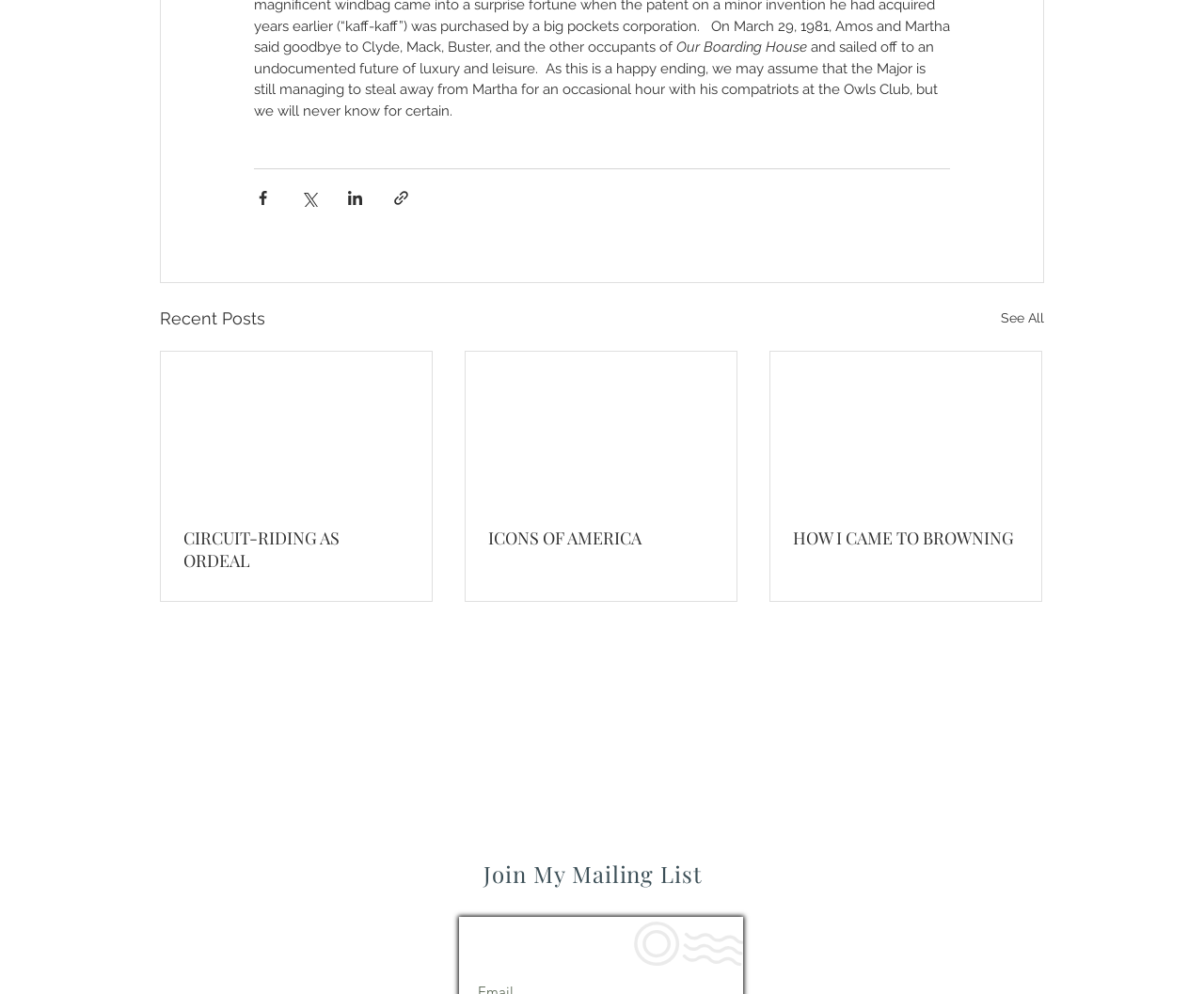Determine the bounding box coordinates for the area that should be clicked to carry out the following instruction: "Share via Facebook".

[0.211, 0.19, 0.226, 0.208]